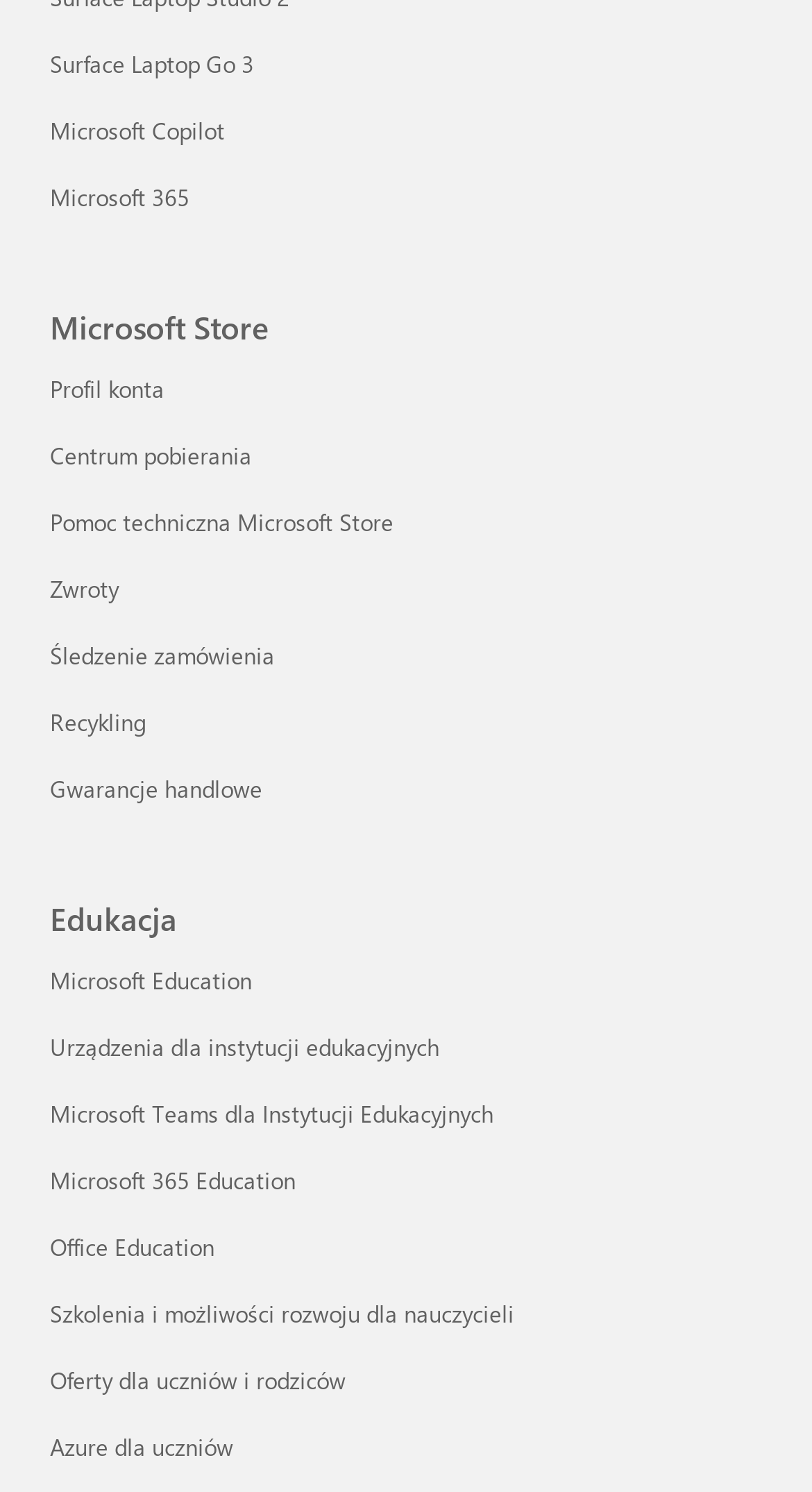Identify the bounding box coordinates of the clickable region required to complete the instruction: "Learn about Microsoft Education". The coordinates should be given as four float numbers within the range of 0 and 1, i.e., [left, top, right, bottom].

[0.062, 0.551, 0.938, 0.635]